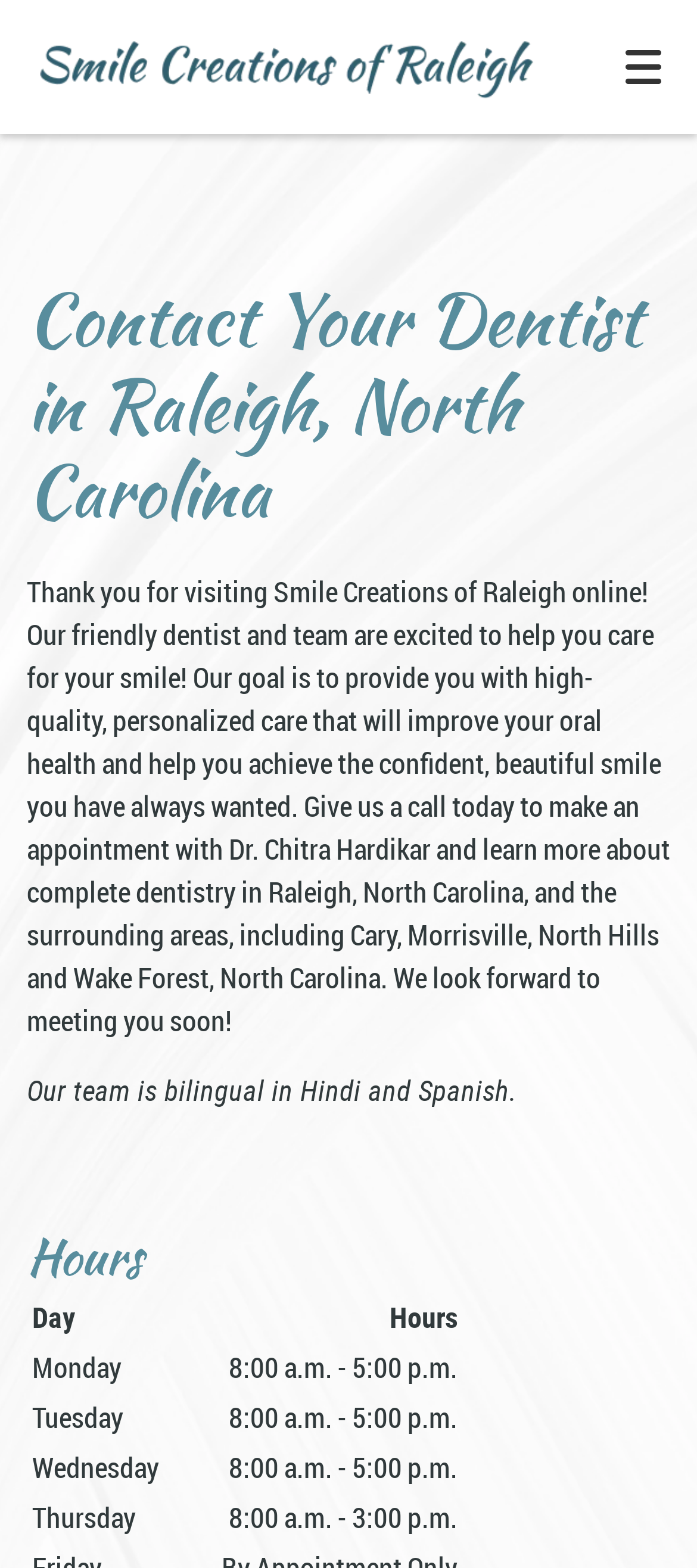Find the bounding box coordinates of the element to click in order to complete the given instruction: "Toggle mobile menu."

[0.846, 0.009, 1.0, 0.076]